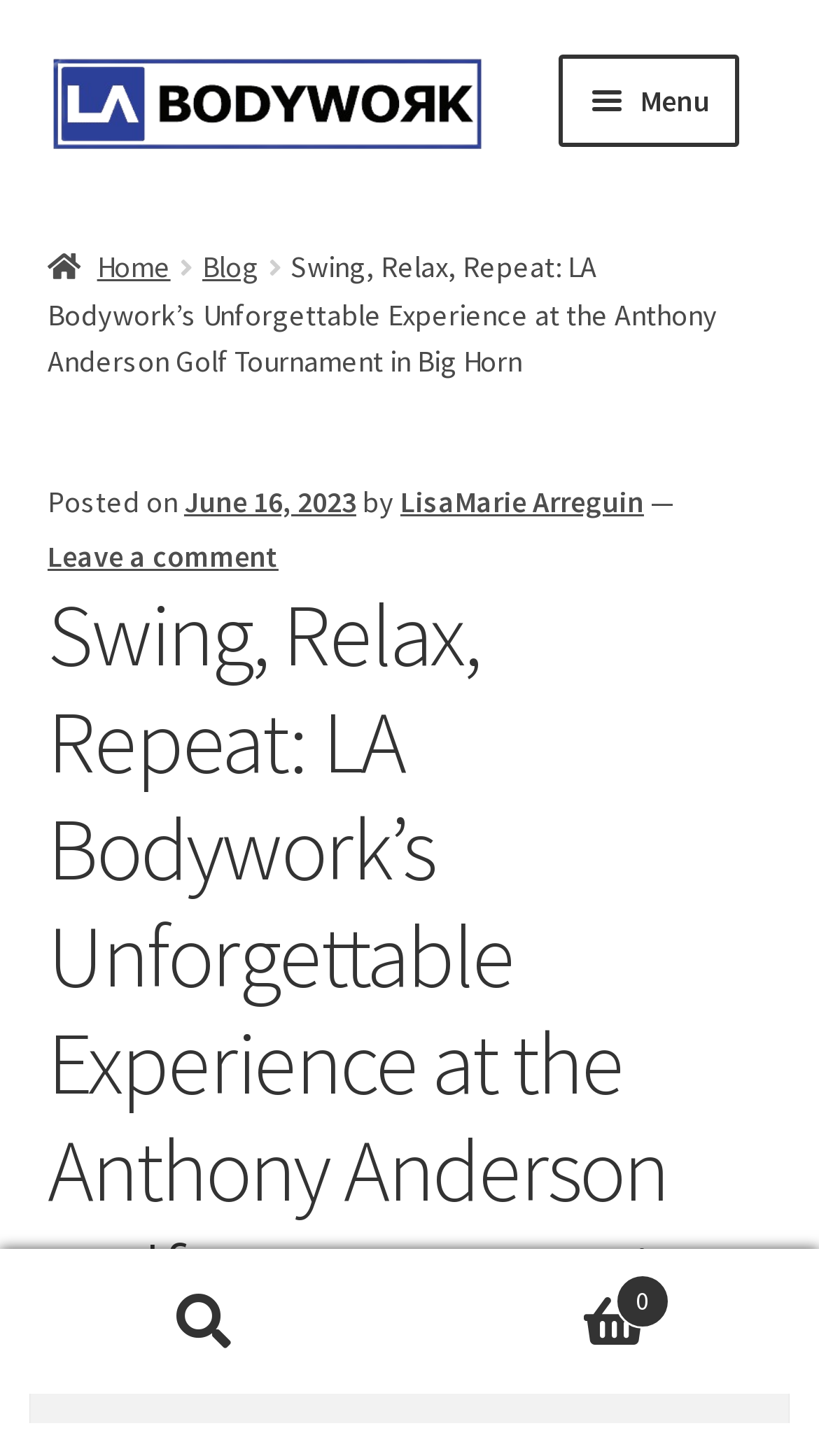How many navigation links are in the primary navigation?
Answer the question with just one word or phrase using the image.

7